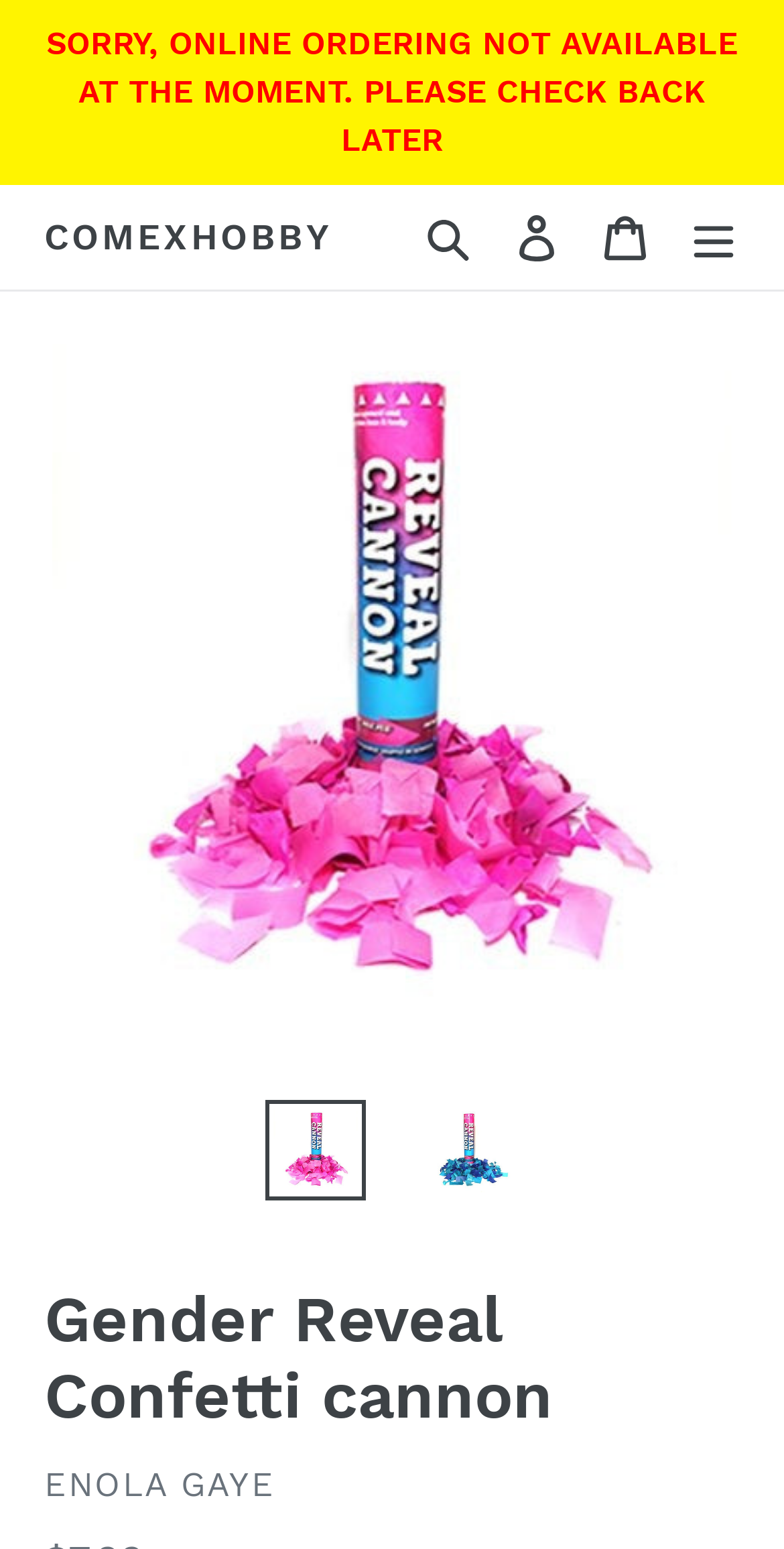Write an elaborate caption that captures the essence of the webpage.

The webpage is about a product called "Gender Reveal Confetti cannon" from ComexHobby. At the top, there is a notice stating that online ordering is not available at the moment. Below this notice, there is a header section with links to the website's homepage, a search button, a login link, a cart link, and a menu button.

On the left side of the page, there is a large image of the Gender Reveal Confetti cannon product, taking up most of the vertical space. Below the image, there are two smaller images that appear to be thumbnails, which can be loaded into a gallery viewer.

To the right of the images, there is a section with a heading that matches the product name. This section contains vendor information, specifically the name "ENOLA GAYE". There is also a description list detail, but it does not contain any text.

At the very top of the page, there is a notice about online ordering, and at the top-right corner, there are links to the website's homepage, a search button, a login link, a cart link, and a menu button.